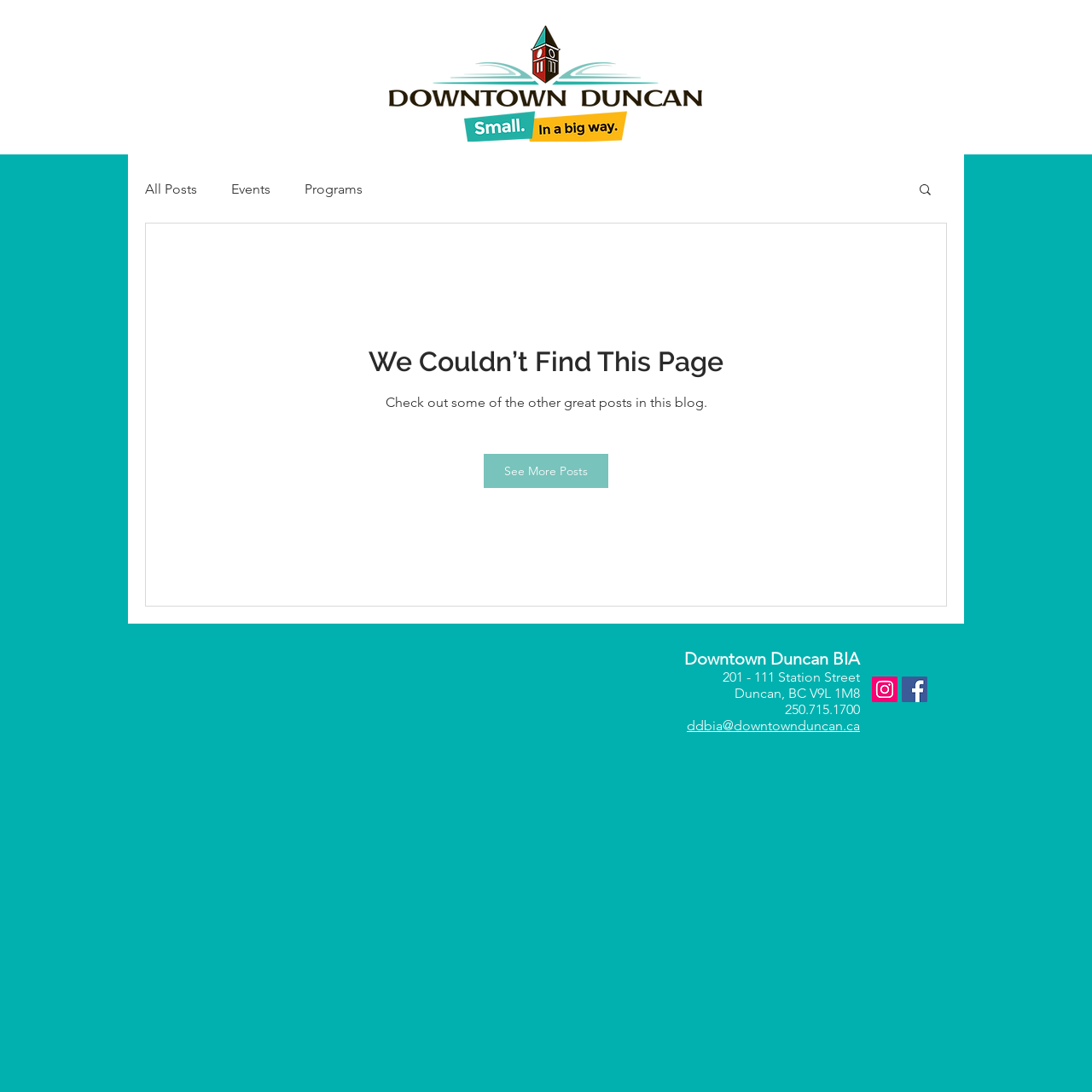Please locate the bounding box coordinates of the element's region that needs to be clicked to follow the instruction: "click the Downtown Duncan logo". The bounding box coordinates should be provided as four float numbers between 0 and 1, i.e., [left, top, right, bottom].

[0.356, 0.023, 0.643, 0.13]